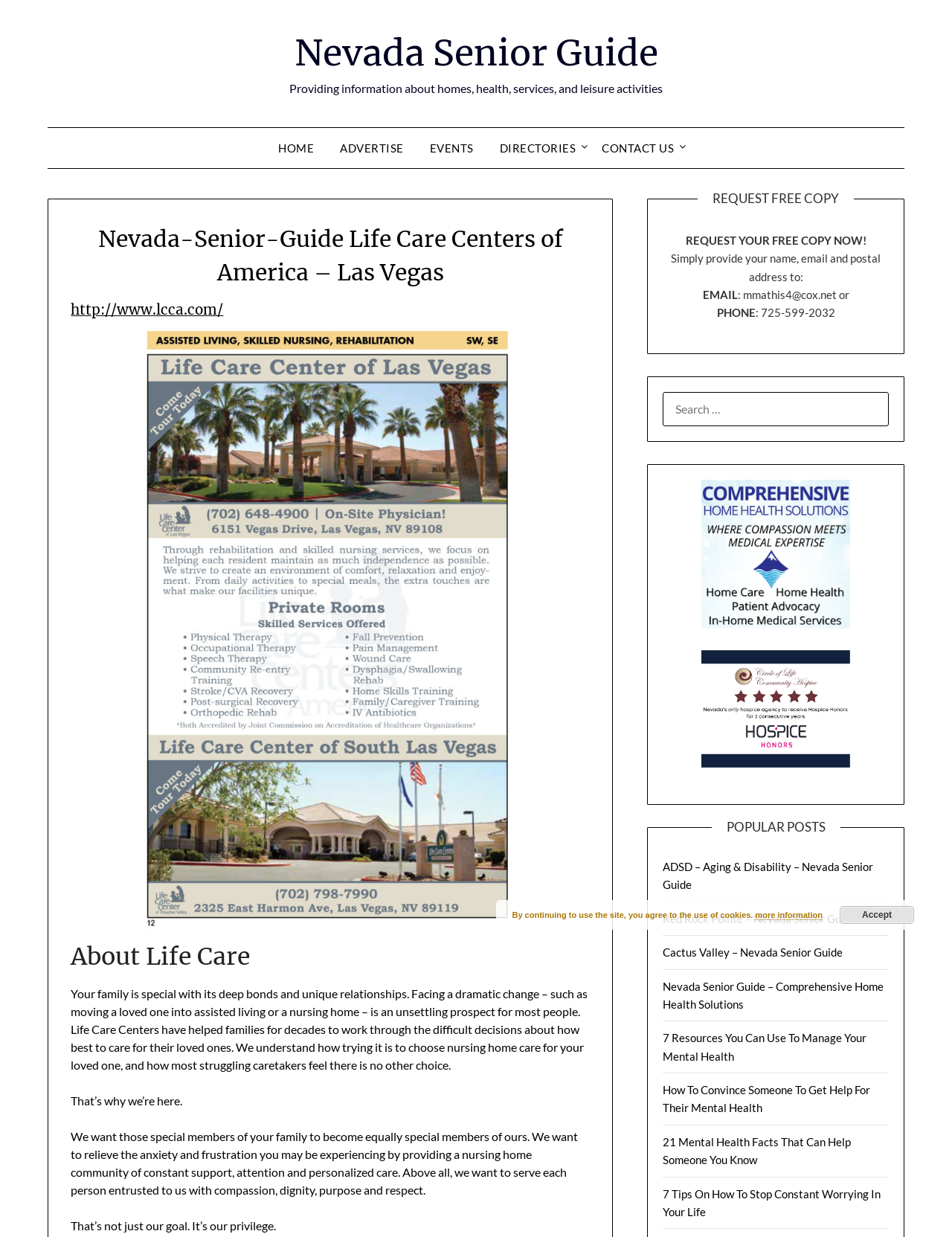What type of care does Life Care Centers provide?
Can you offer a detailed and complete answer to this question?

Based on the webpage content, specifically the section 'About Life Care', it is mentioned that Life Care Centers provide nursing home care for families and their loved ones.